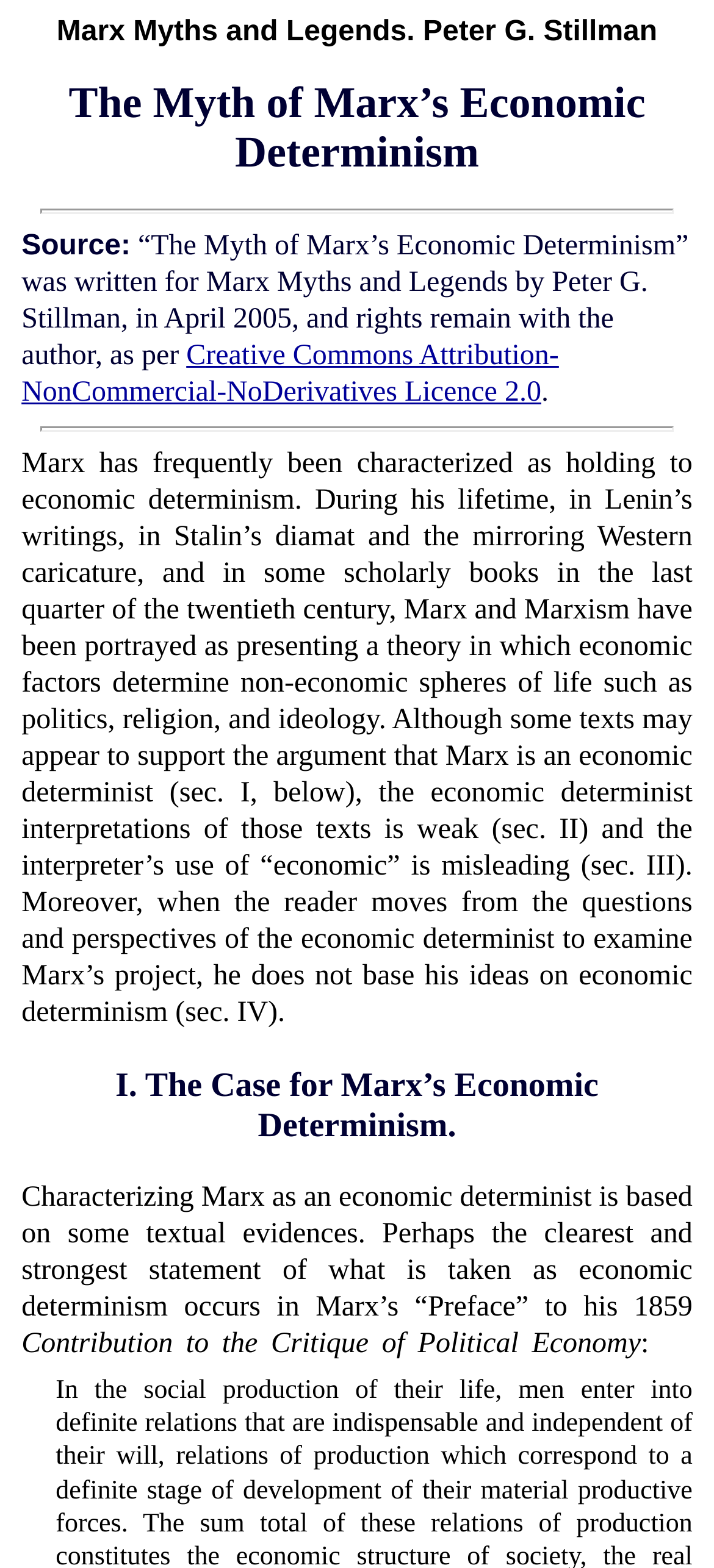Carefully observe the image and respond to the question with a detailed answer:
What is the title of the first section?

The title of the first section can be found in the heading element with bounding box coordinates [0.03, 0.051, 0.97, 0.114]. The text content of this element is 'The Myth of Marx’s Economic Determinism'.